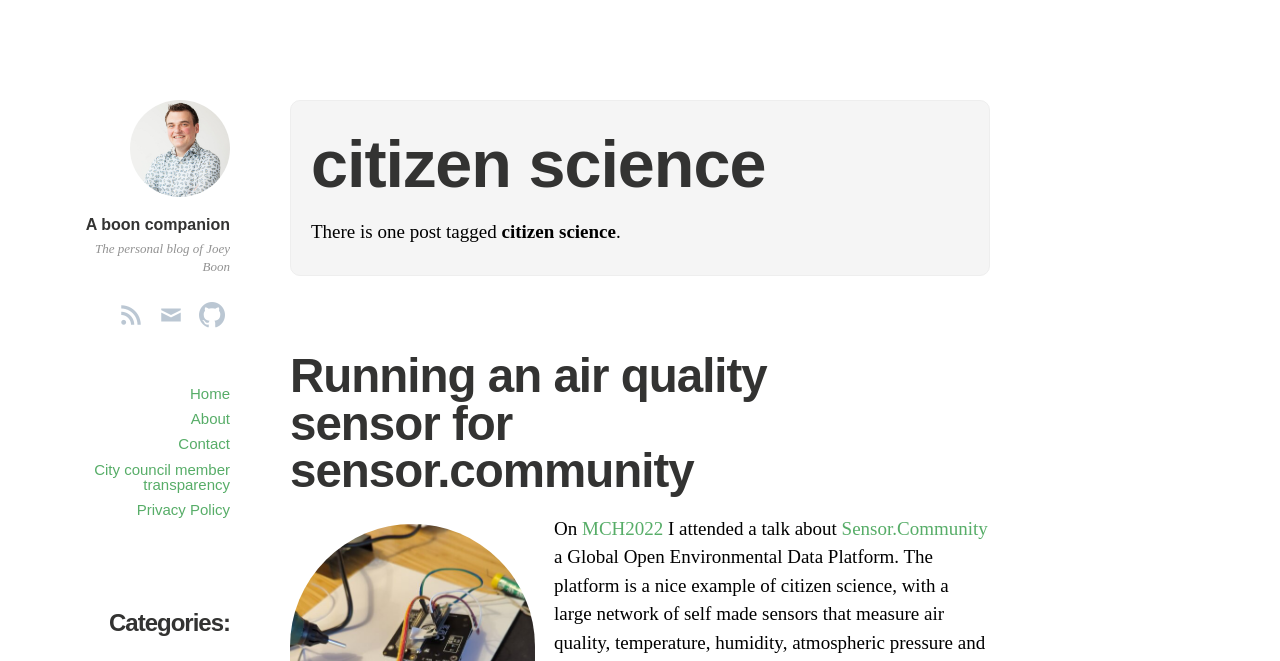From the webpage screenshot, identify the region described by City council member transparency. Provide the bounding box coordinates as (top-left x, top-left y, bottom-right x, bottom-right y), with each value being a floating point number between 0 and 1.

[0.074, 0.697, 0.18, 0.746]